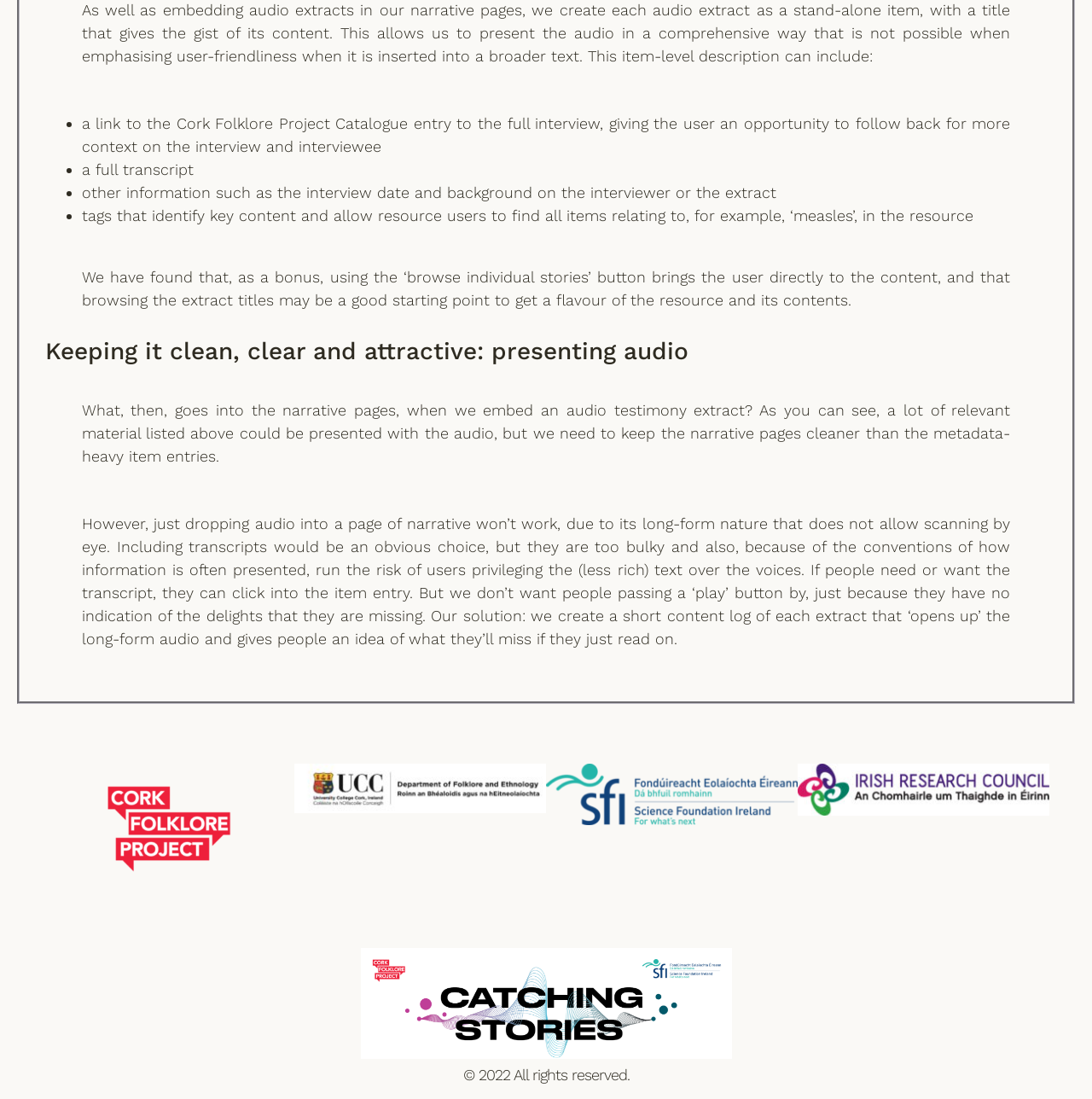What is presented in a comprehensive way?
Please answer the question with a detailed and comprehensive explanation.

According to the webpage, audio extracts are presented in a comprehensive way, which is not possible when they are inserted into a broader text. This comprehensive presentation includes a title, a link to the Cork Folklore Project Catalogue entry, a full transcript, and other information such as the interview date and background on the interviewer or the extract.